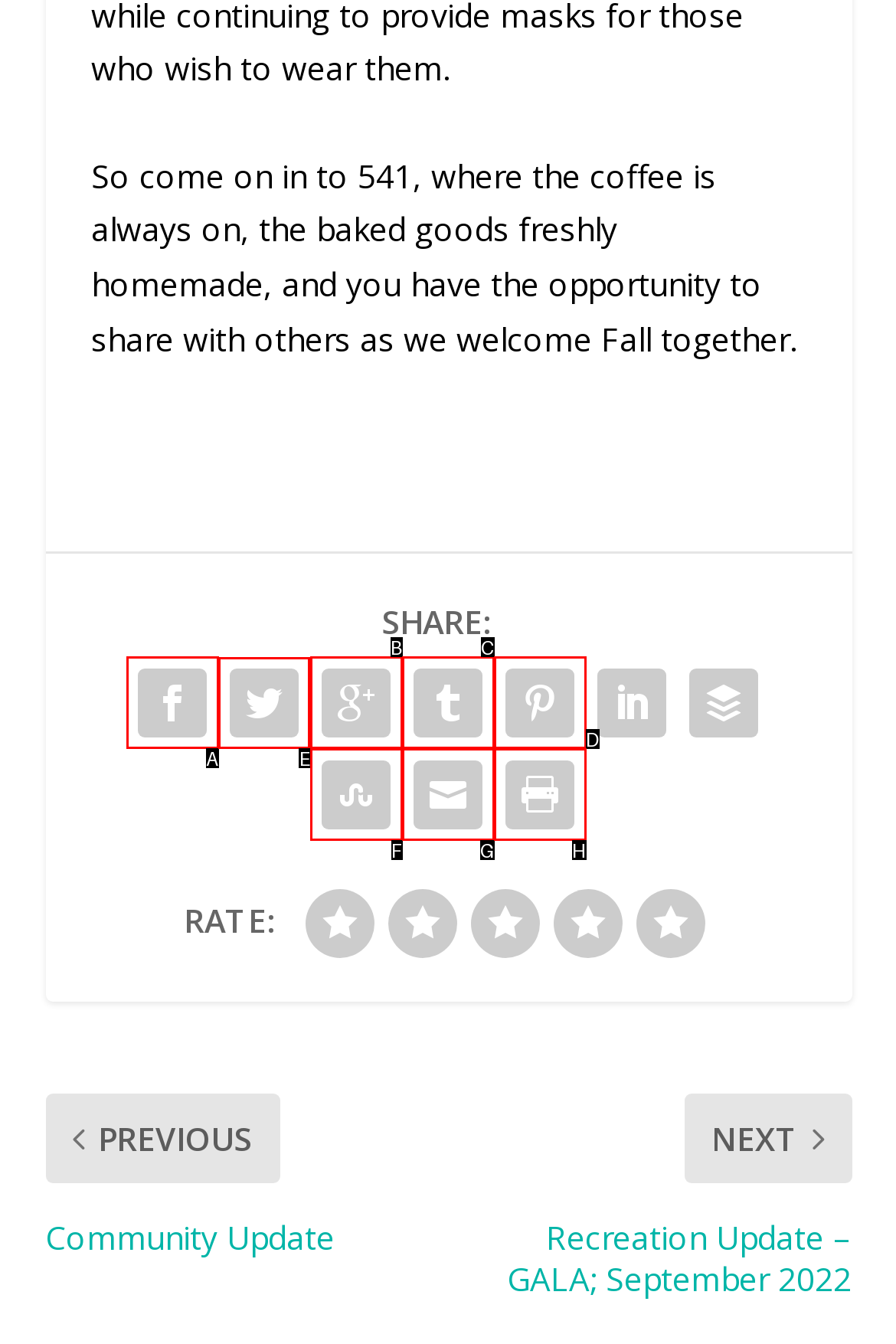Select the letter associated with the UI element you need to click to perform the following action: Click the Twitter link
Reply with the correct letter from the options provided.

E